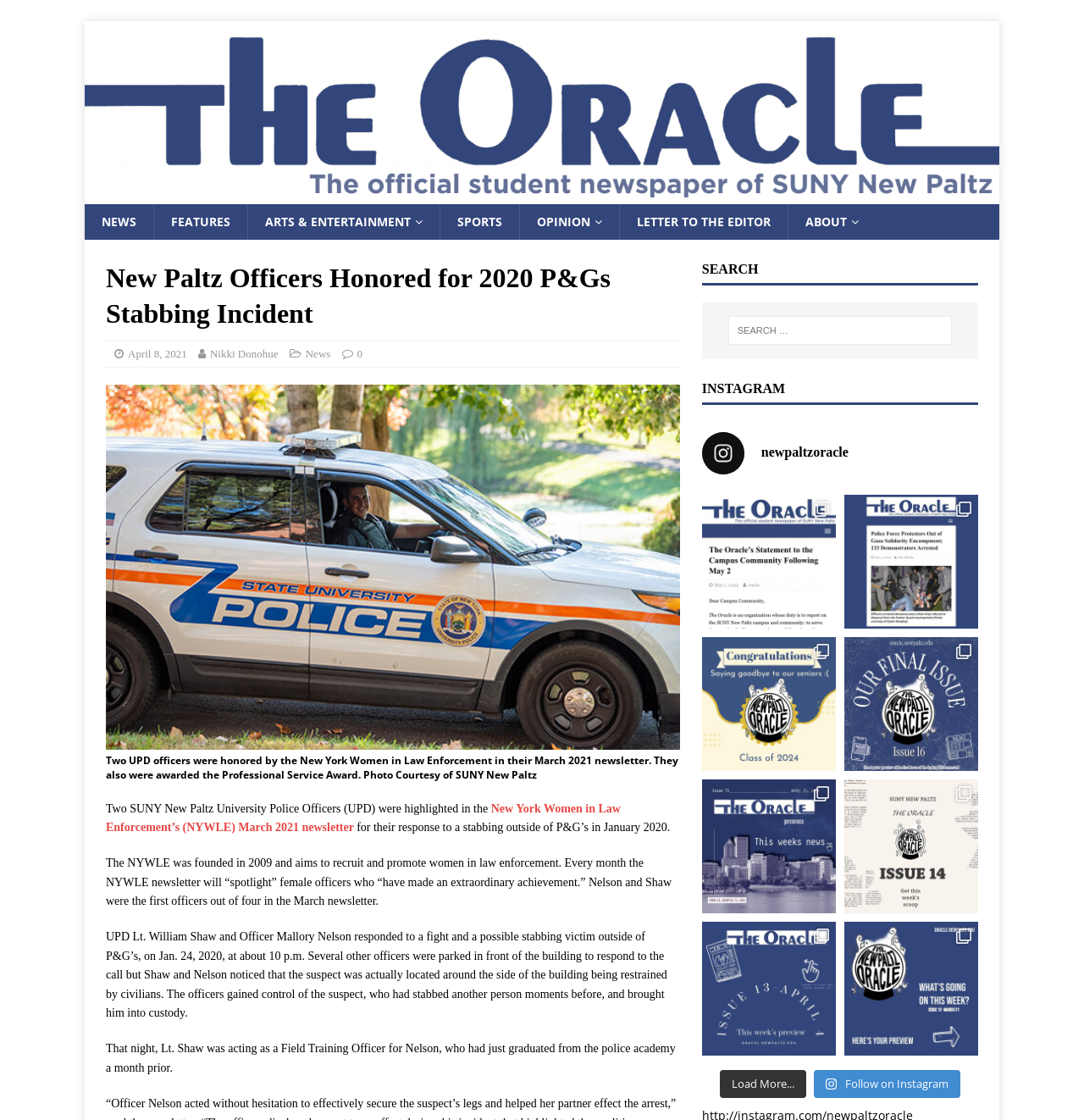Identify and provide the bounding box for the element described by: "Follow on Instagram".

[0.751, 0.955, 0.886, 0.981]